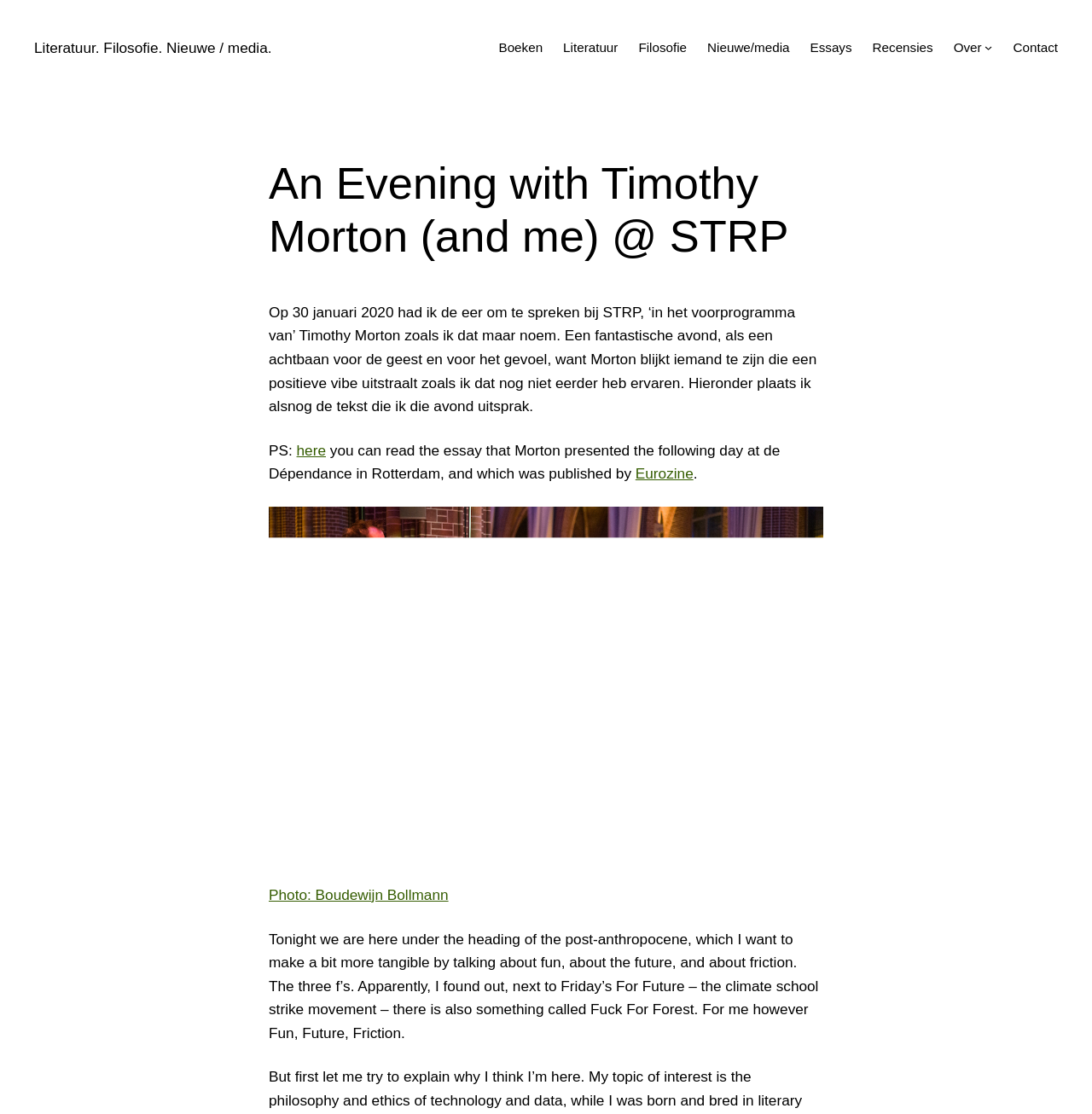What is the name of the publication mentioned in the webpage?
Provide a short answer using one word or a brief phrase based on the image.

Eurozine